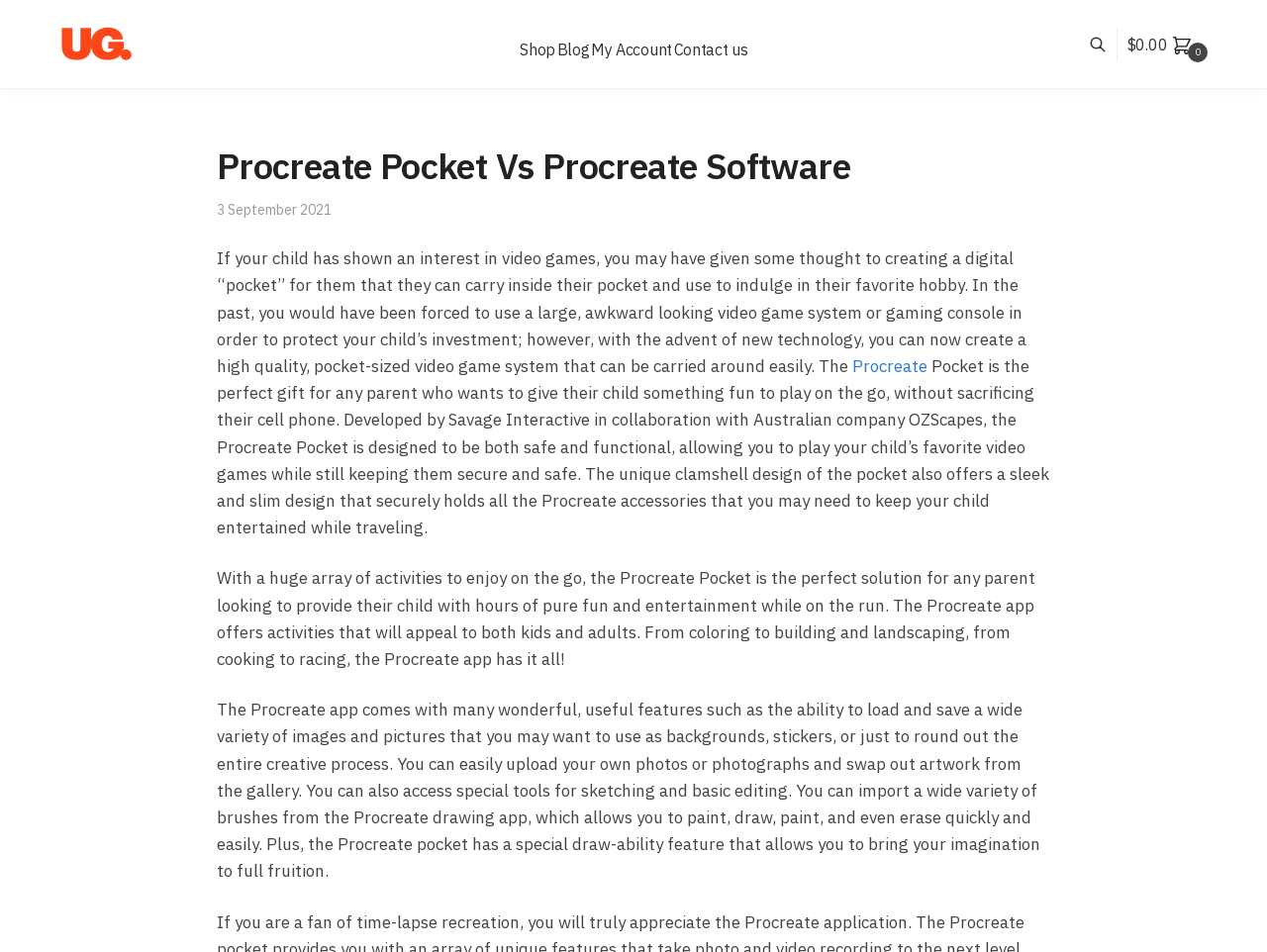Identify the first-level heading on the webpage and generate its text content.

Procreate Pocket Vs Procreate Software